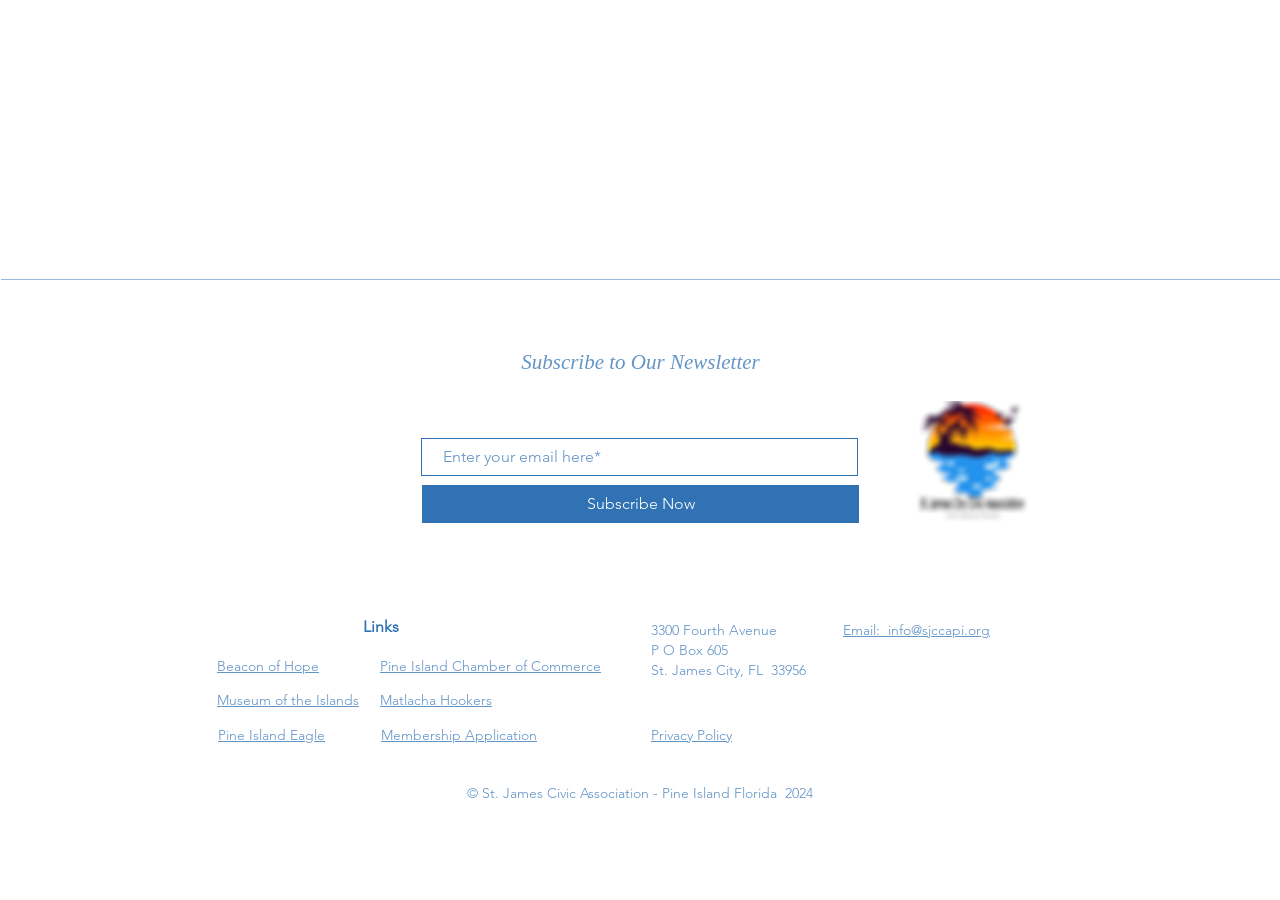What is the address of St. James City?
Provide a thorough and detailed answer to the question.

The address is mentioned in the section below the newsletter subscription form, along with the PO box and zip code.